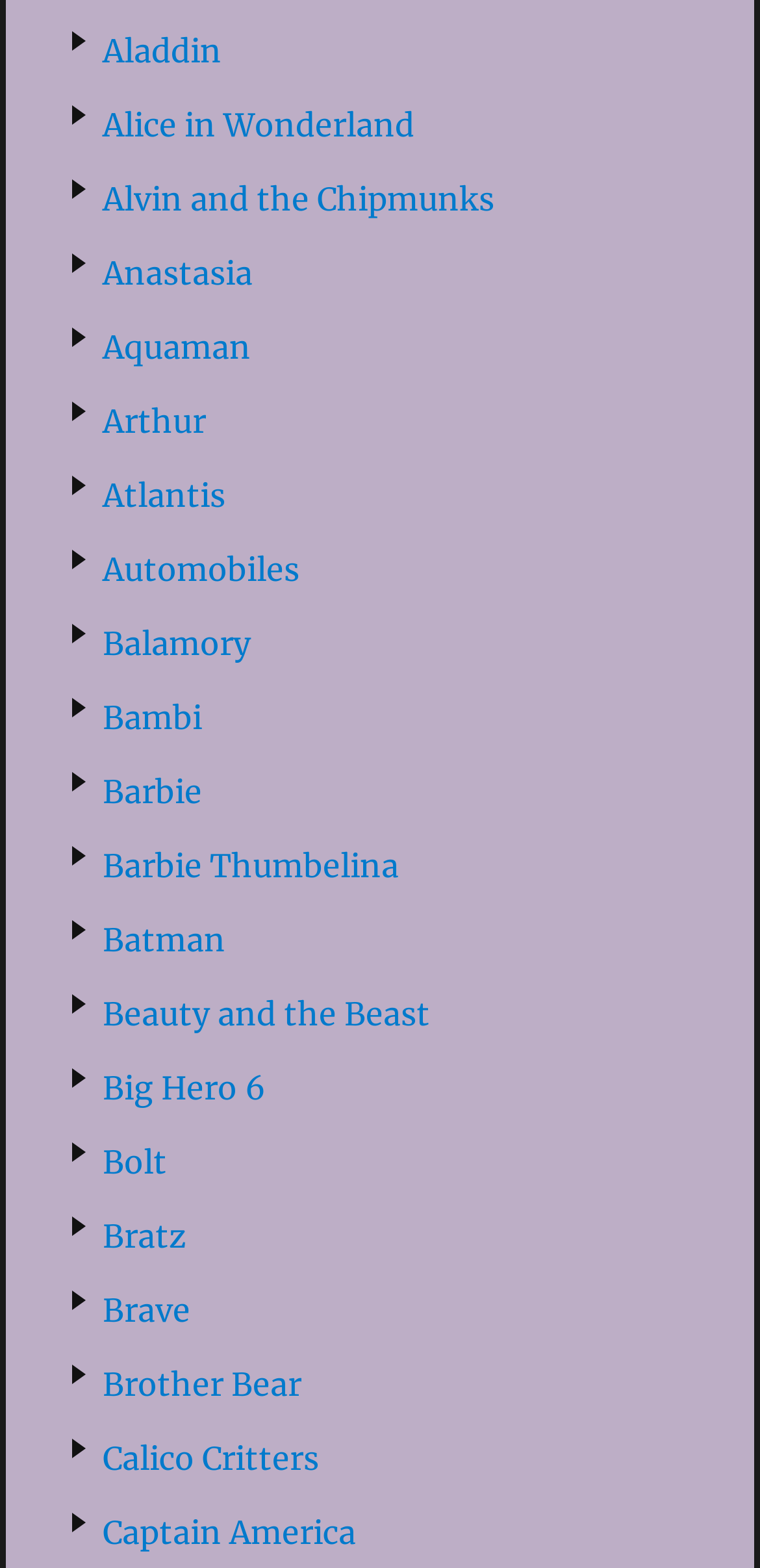Provide the bounding box coordinates of the UI element this sentence describes: "Government Initiatives".

None